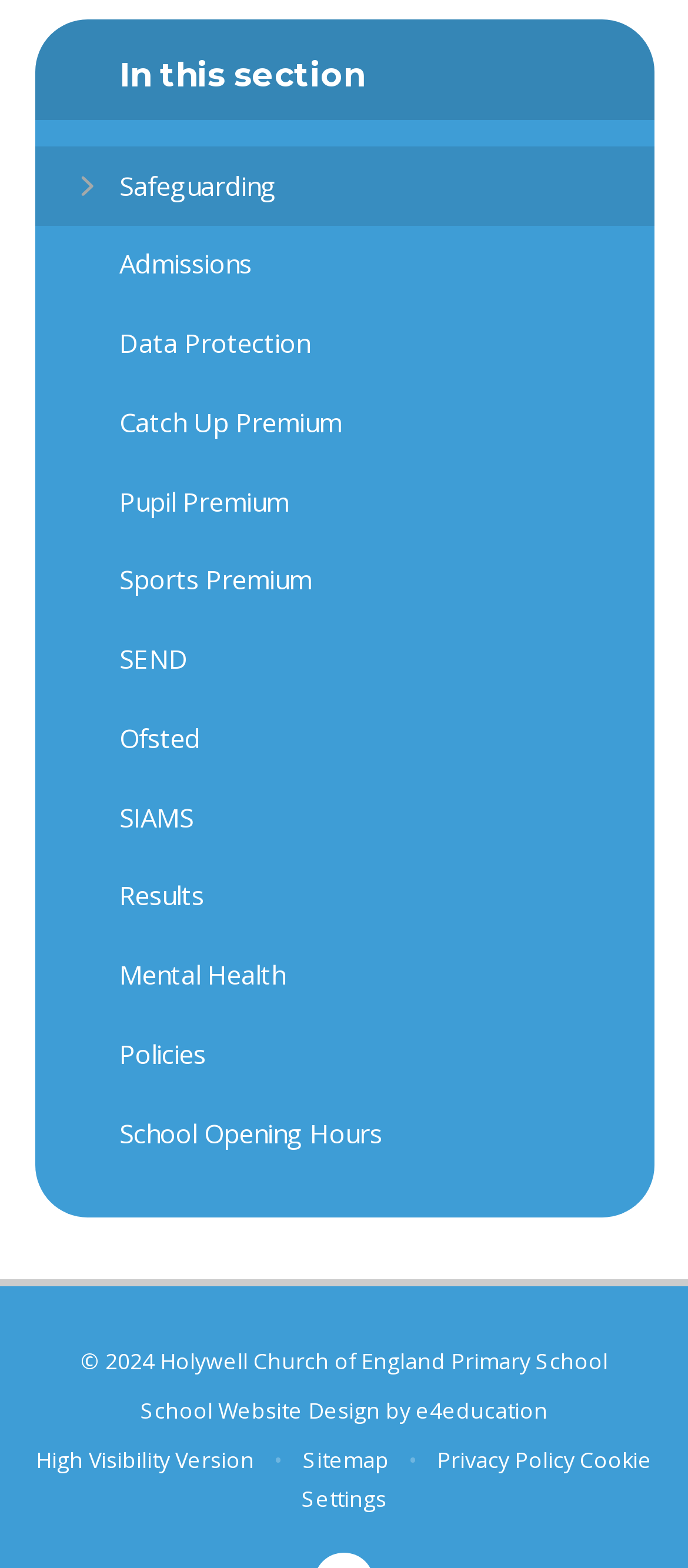Could you please study the image and provide a detailed answer to the question:
How many links are there in the section?

There are 12 links in the section, each with a unique text and an associated image. The links are 'Safeguarding', 'Admissions', 'Data Protection', 'Catch Up Premium', 'Pupil Premium', 'Sports Premium', 'SEND', 'Ofsted', 'SIAMS', 'Results', 'Mental Health', and 'Policies'.